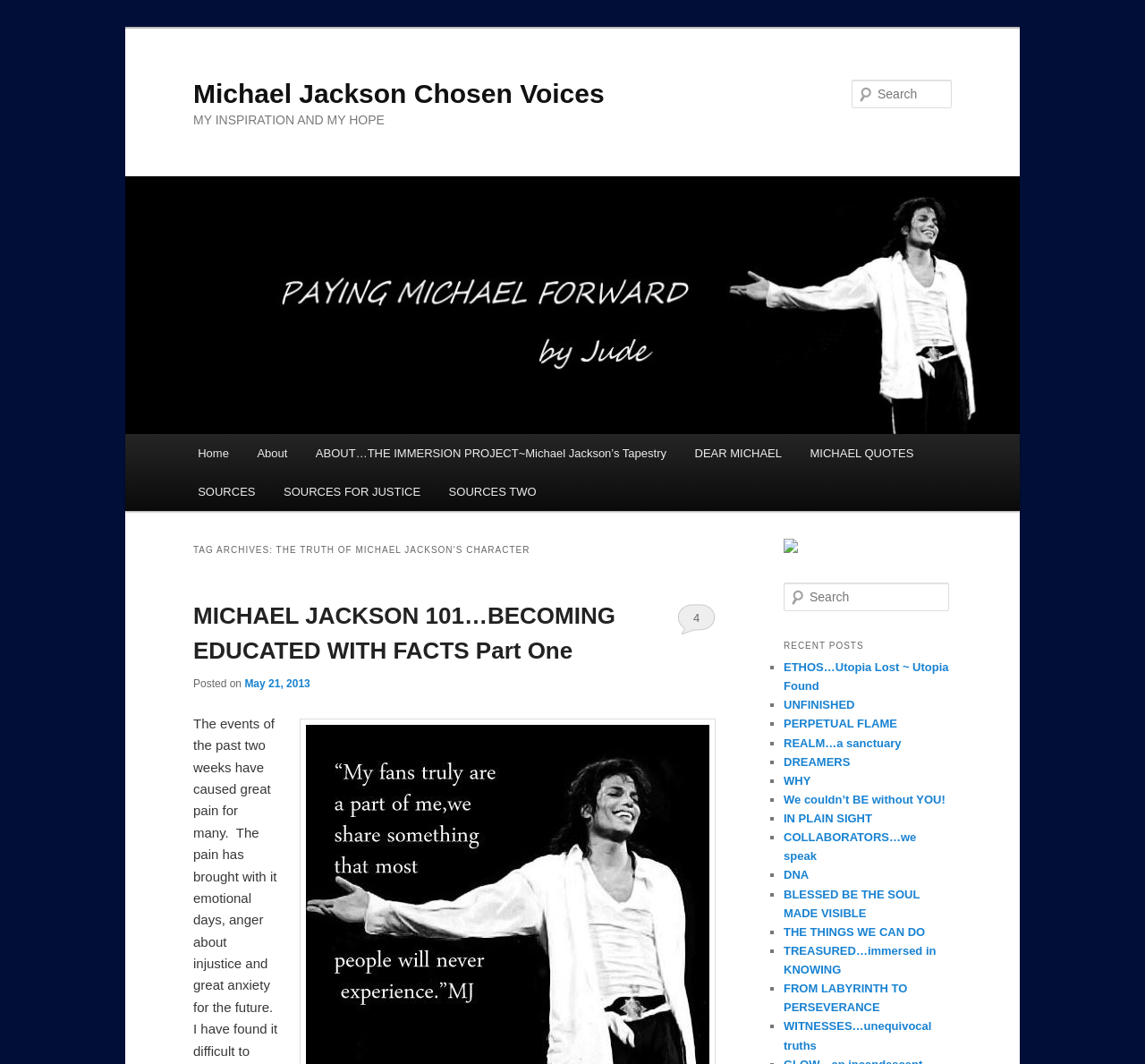Can you show the bounding box coordinates of the region to click on to complete the task described in the instruction: "Go to the home page"?

[0.16, 0.408, 0.212, 0.444]